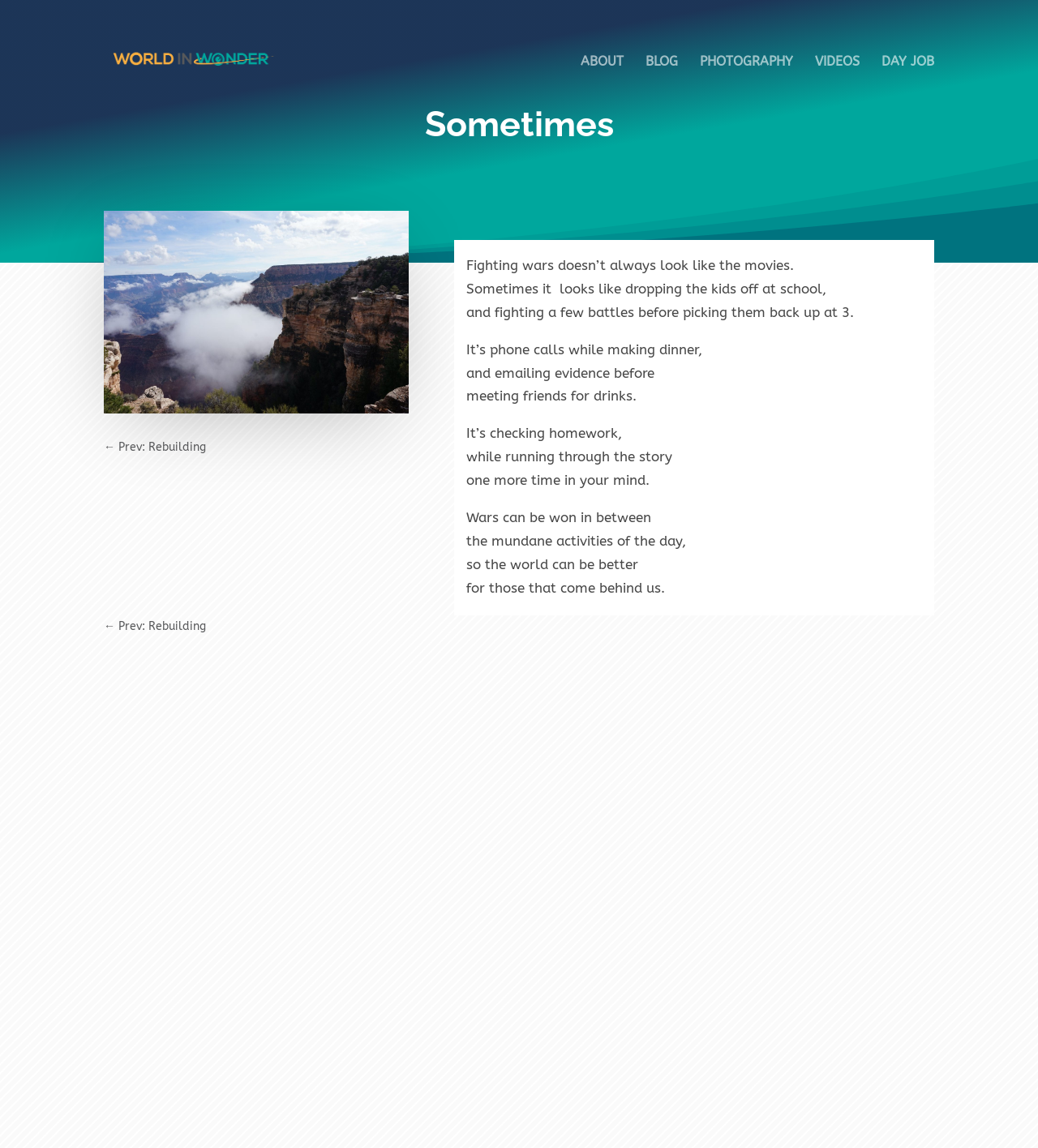Give a full account of the webpage's elements and their arrangement.

This webpage is titled "Sometimes - World in Wonder" and has a prominent image with the same title at the top left corner. Below the title, there is a navigation menu with five links: "ABOUT", "BLOG", "PHOTOGRAPHY", "VIDEOS", and "DAY JOB", aligned horizontally across the top of the page.

The main content of the page is a series of paragraphs, starting with a heading "Sometimes" at the top center. Below the heading, there is a large image that takes up about half of the page width. To the right of the image, there are 10 paragraphs of text, each describing a different aspect of fighting wars in a non-traditional sense. The text is arranged in a single column, with each paragraph building on the previous one to create a narrative.

At the bottom left corner of the page, there are two links, "← Prev: Rebuilding", which appear to be navigation links to previous articles or posts. Overall, the page has a clean and simple layout, with a focus on the text and images that tell a story about the realities of fighting wars.